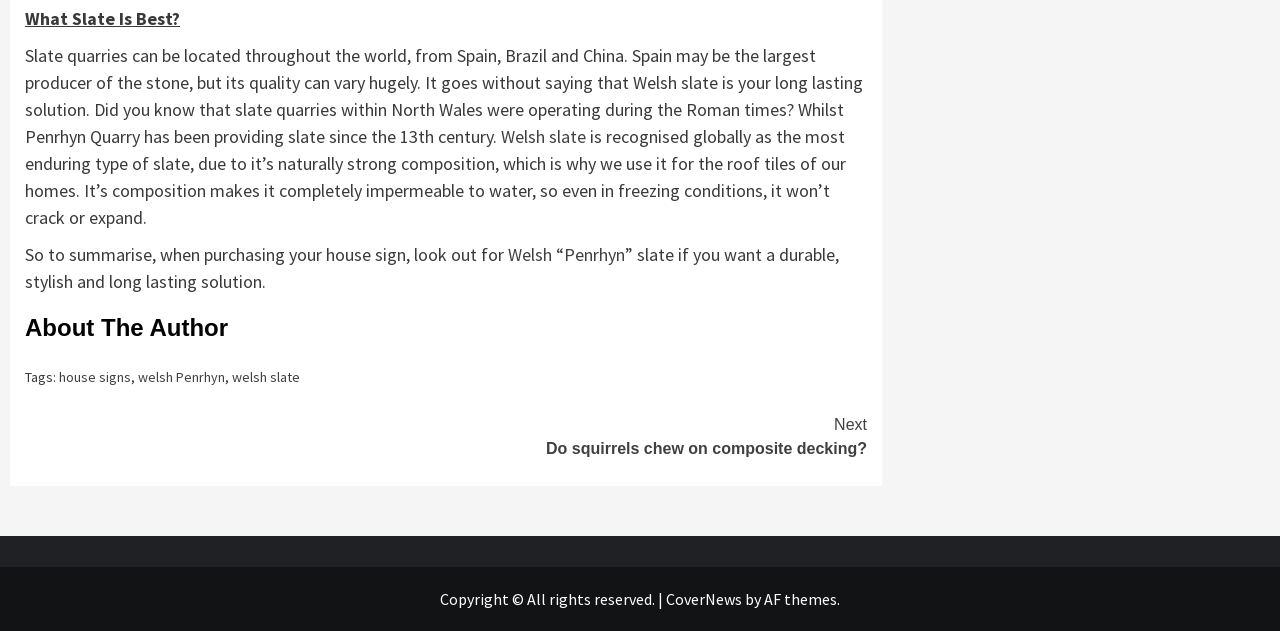Provide the bounding box coordinates of the UI element that matches the description: "Welsh slate".

[0.391, 0.198, 0.458, 0.235]